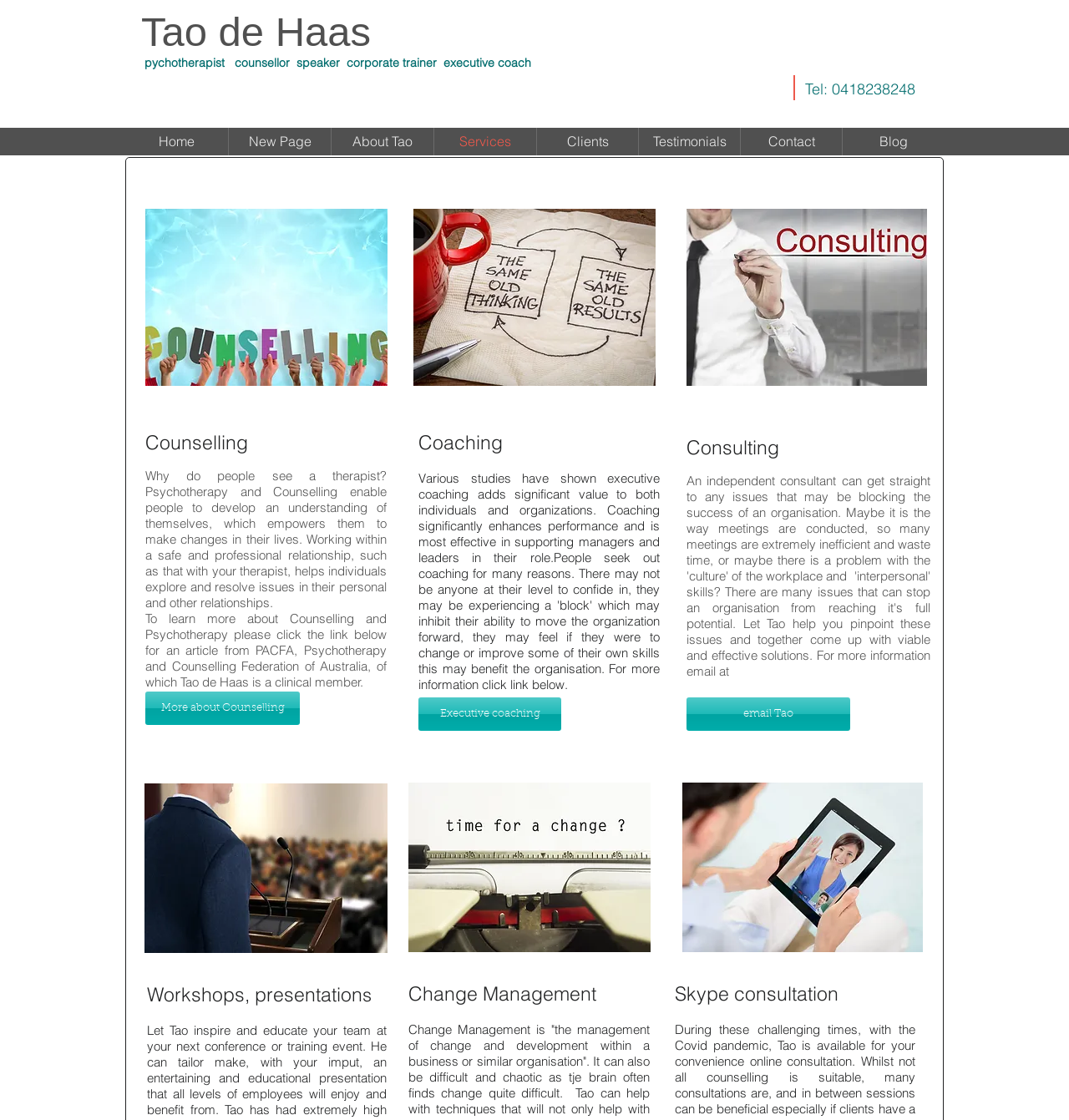Please find the bounding box coordinates of the element that you should click to achieve the following instruction: "View the 'About Tao' page". The coordinates should be presented as four float numbers between 0 and 1: [left, top, right, bottom].

[0.31, 0.114, 0.405, 0.139]